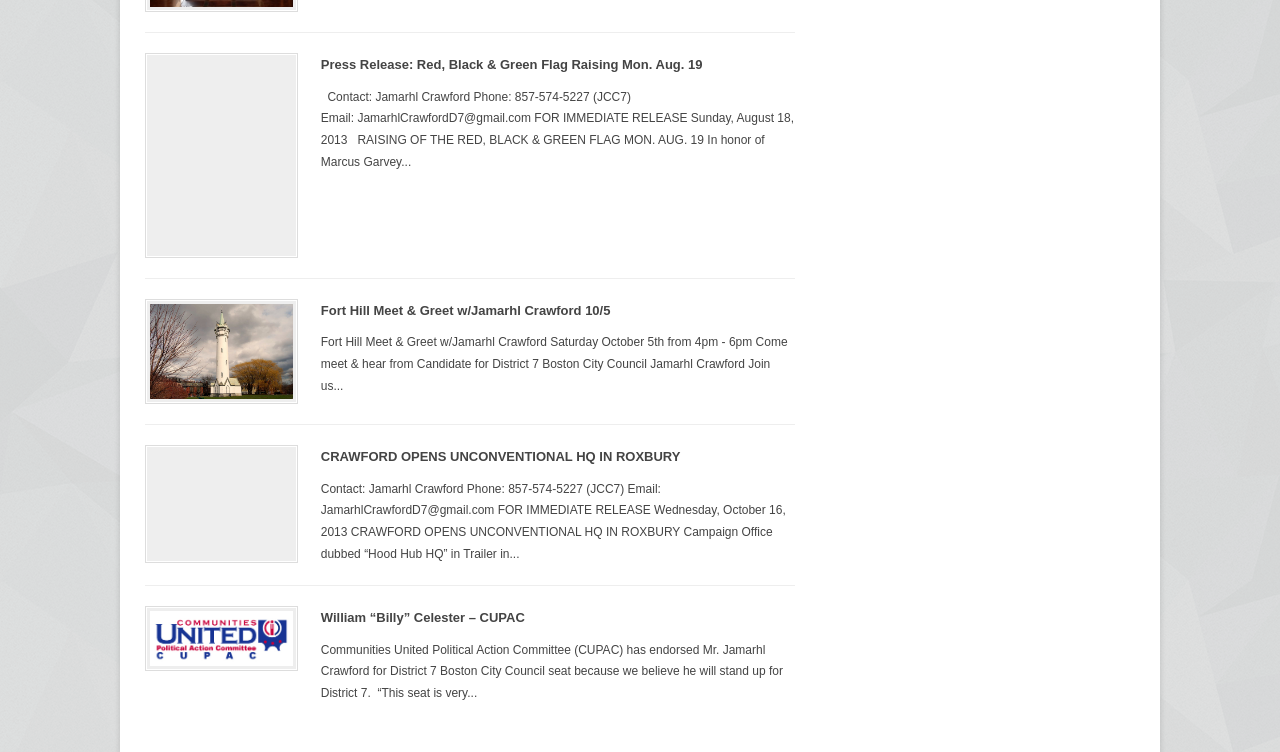Determine the bounding box coordinates for the clickable element to execute this instruction: "Click the link to learn about Fort Hill Meet & Greet w/Jamarhl Crawford 10/5". Provide the coordinates as four float numbers between 0 and 1, i.e., [left, top, right, bottom].

[0.251, 0.403, 0.477, 0.423]